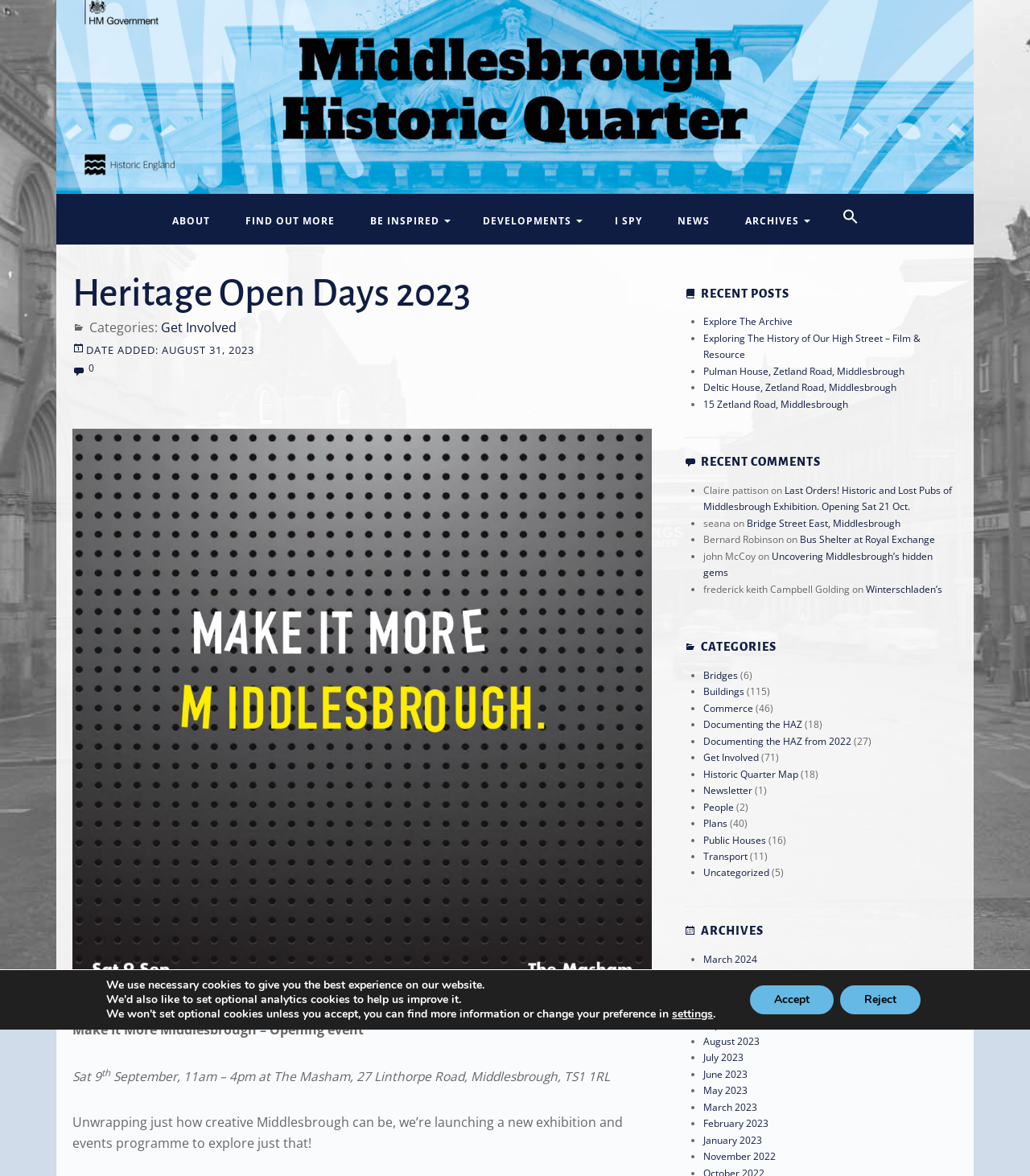Please specify the bounding box coordinates in the format (top-left x, top-left y, bottom-right x, bottom-right y), with values ranging from 0 to 1. Identify the bounding box for the UI component described as follows: Historic Quarter Map

[0.683, 0.652, 0.775, 0.664]